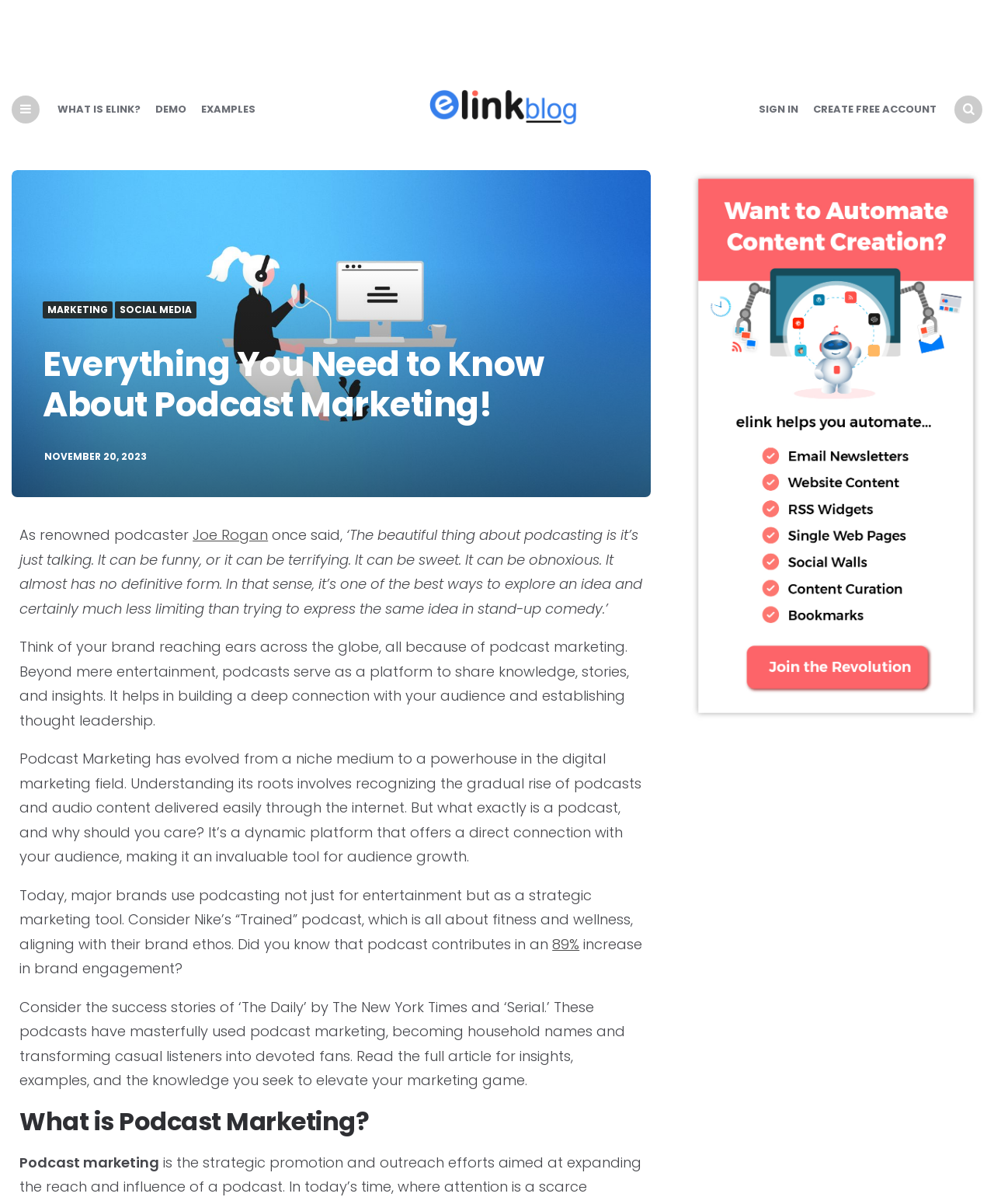Using the details from the image, please elaborate on the following question: What is the name of the podcast by The New York Times mentioned in the article?

The article mentions the success story of 'The Daily' by The New York Times as an example of effective podcast marketing.